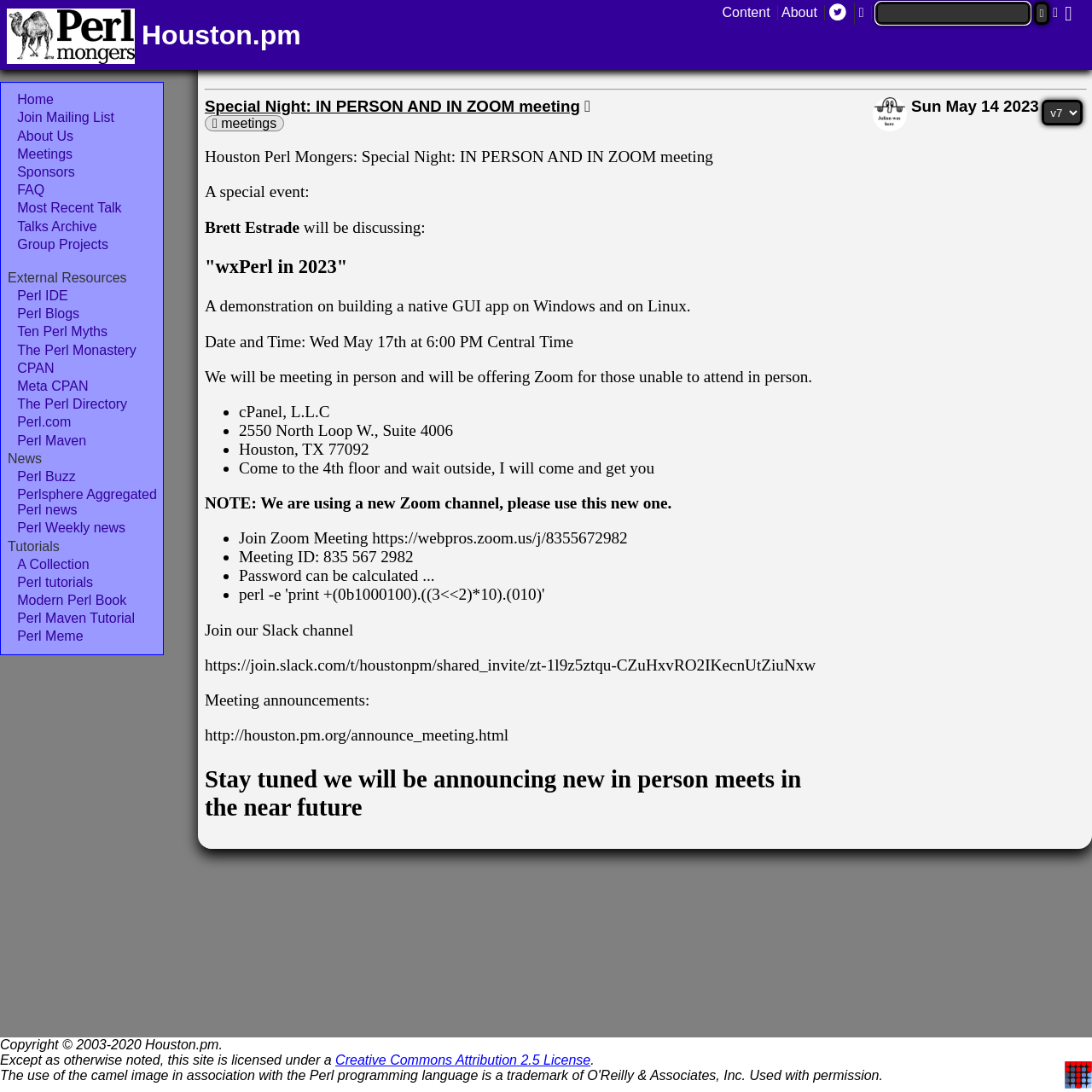Select the bounding box coordinates of the element I need to click to carry out the following instruction: "Click the 'Perl Mongers' Site' link".

[0.006, 0.048, 0.13, 0.062]